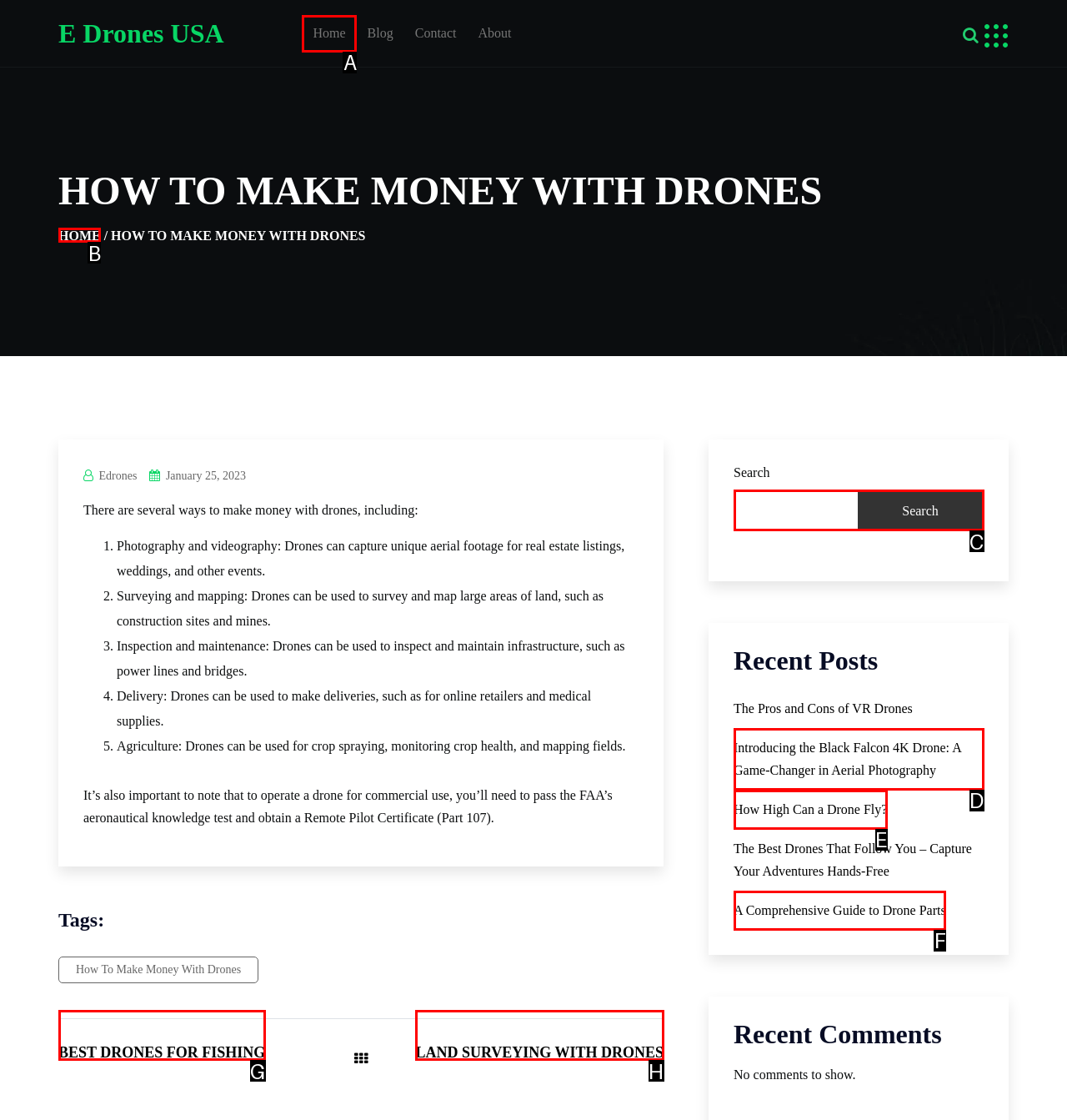Identify the option that corresponds to: Best Drones for Fishing
Respond with the corresponding letter from the choices provided.

G